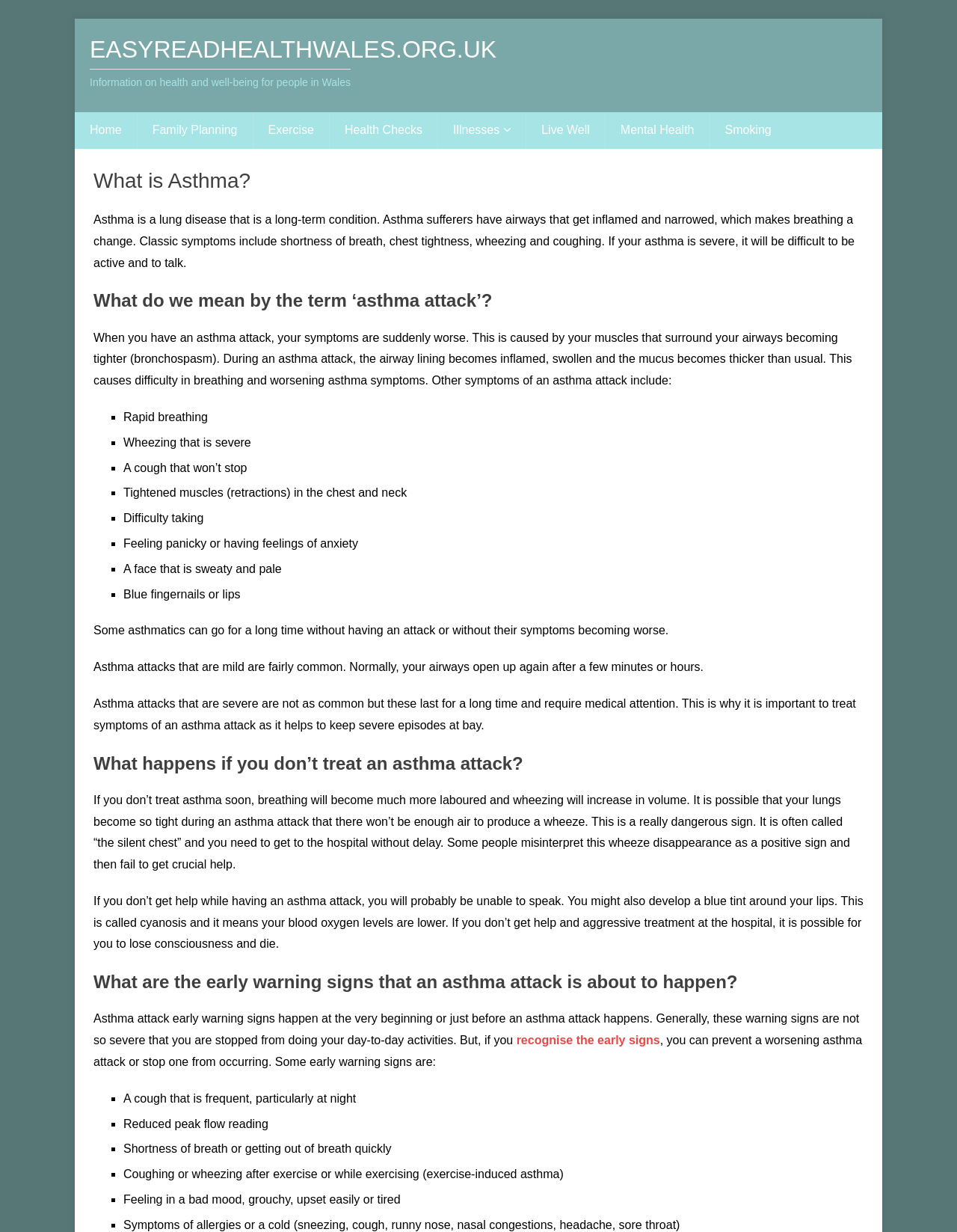Pinpoint the bounding box coordinates of the area that should be clicked to complete the following instruction: "Click on the 'recognise the early signs' link". The coordinates must be given as four float numbers between 0 and 1, i.e., [left, top, right, bottom].

[0.54, 0.839, 0.69, 0.85]